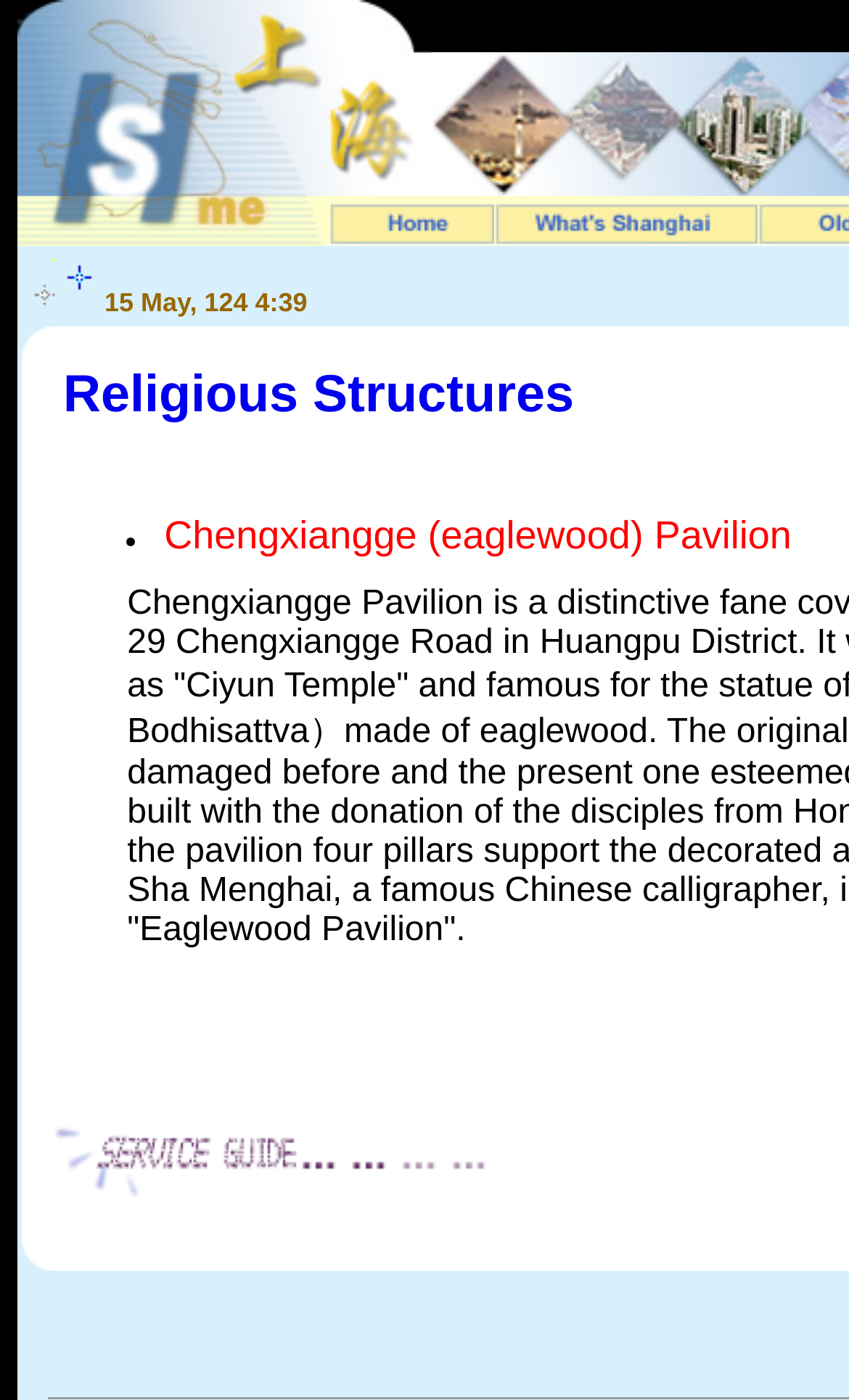How many links are on the page?
Observe the image and answer the question with a one-word or short phrase response.

2